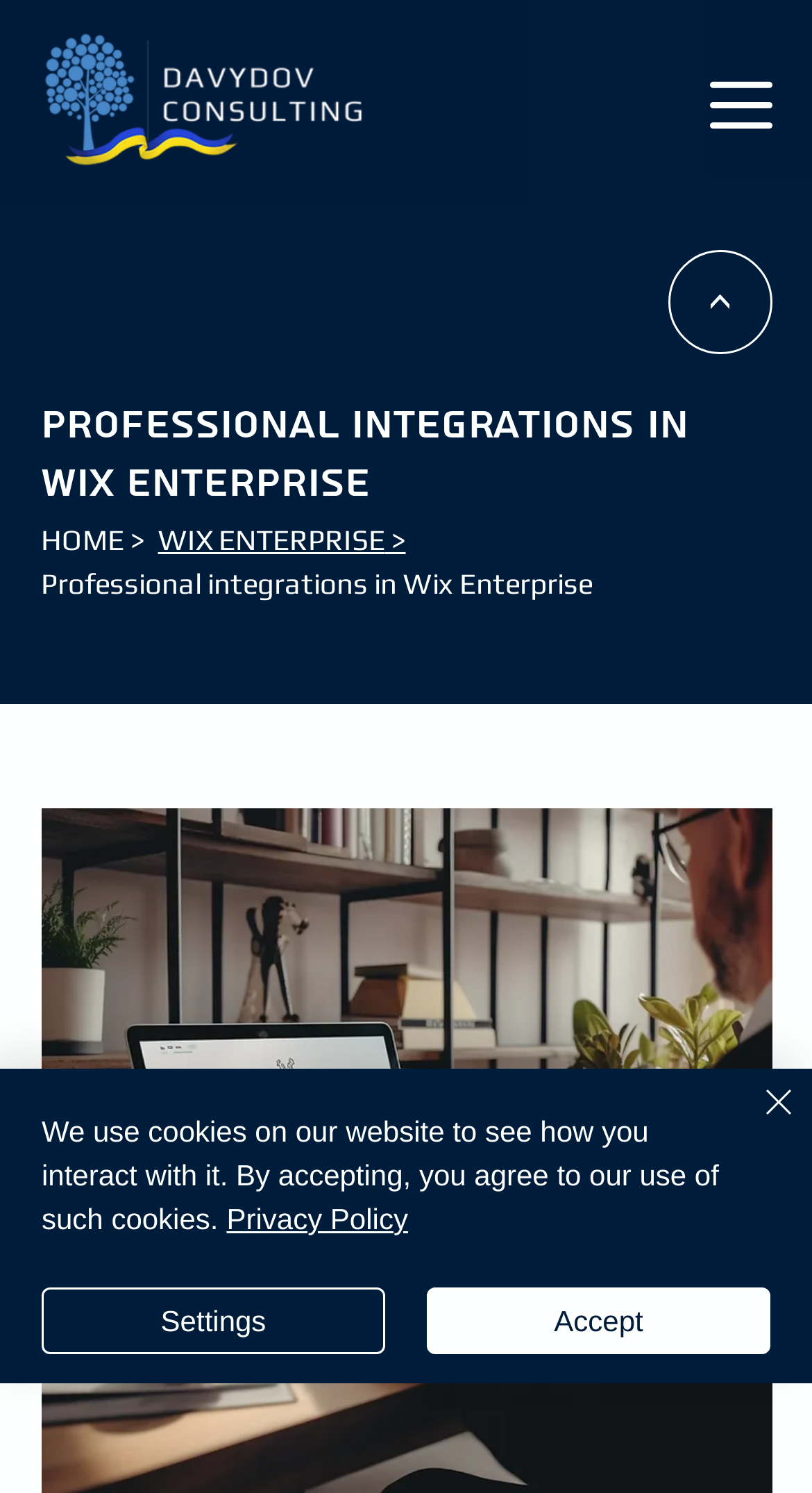Please answer the following question using a single word or phrase: 
What is the logo on the top left corner?

davydov consulting logo